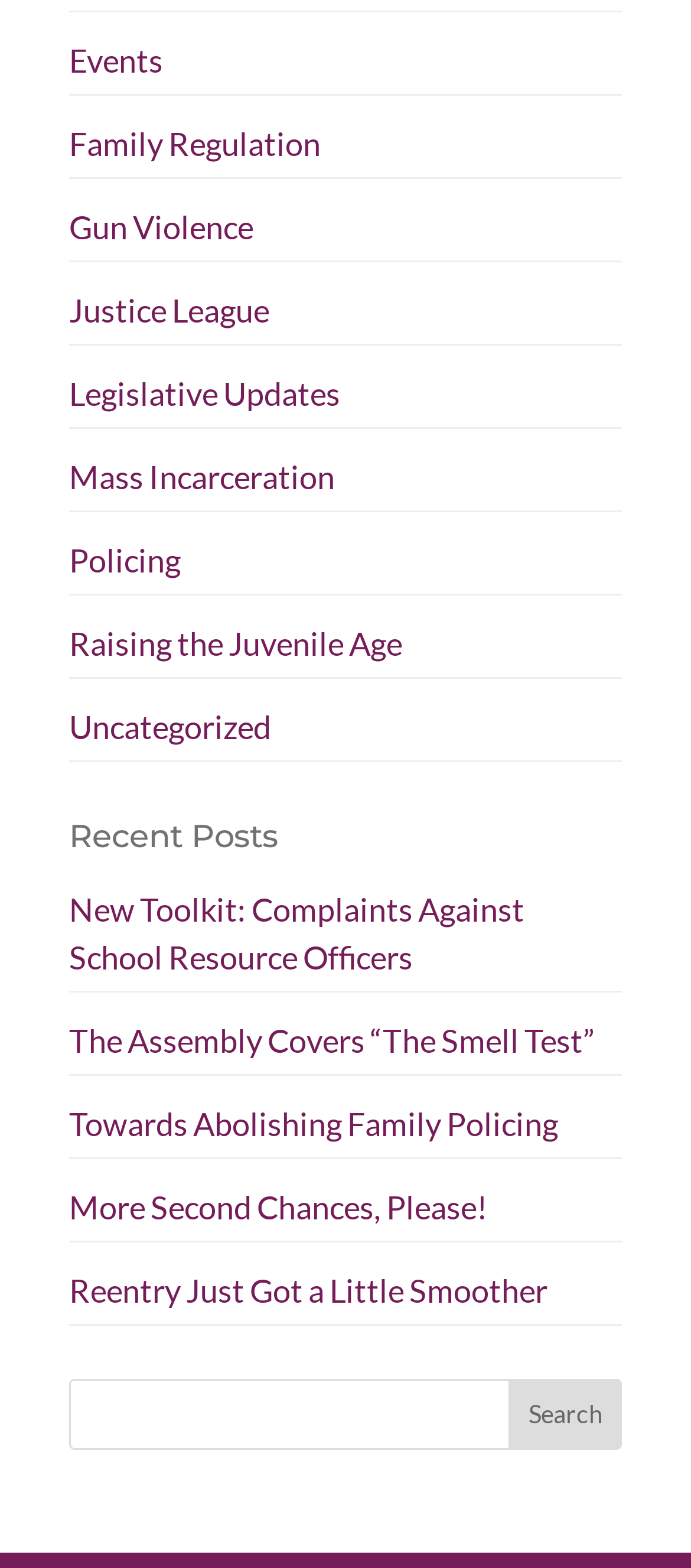Please determine the bounding box coordinates of the element's region to click in order to carry out the following instruction: "Click on the 'Search' button". The coordinates should be four float numbers between 0 and 1, i.e., [left, top, right, bottom].

[0.737, 0.879, 0.9, 0.925]